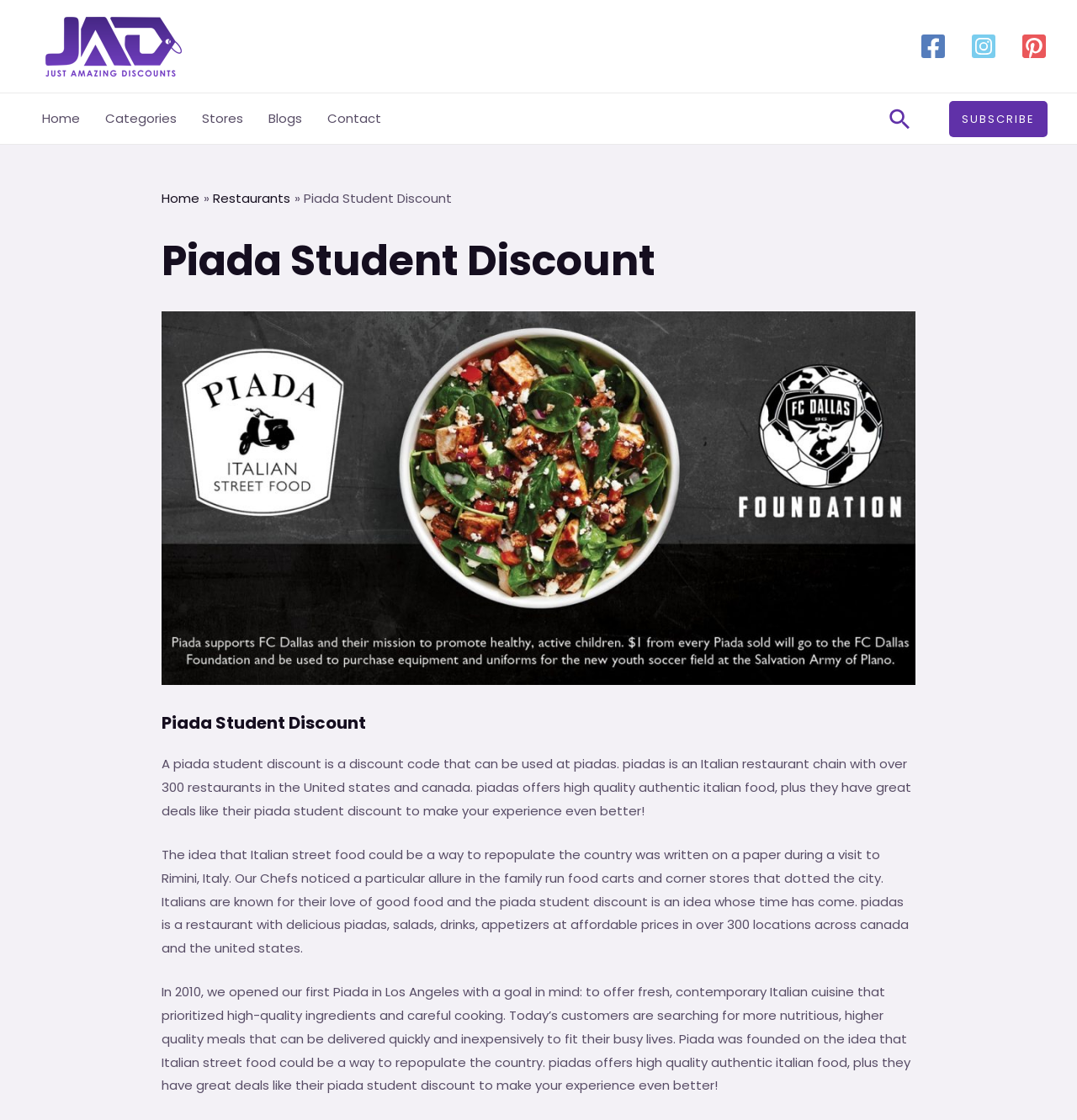Determine the main heading text of the webpage.

Piada Student Discount